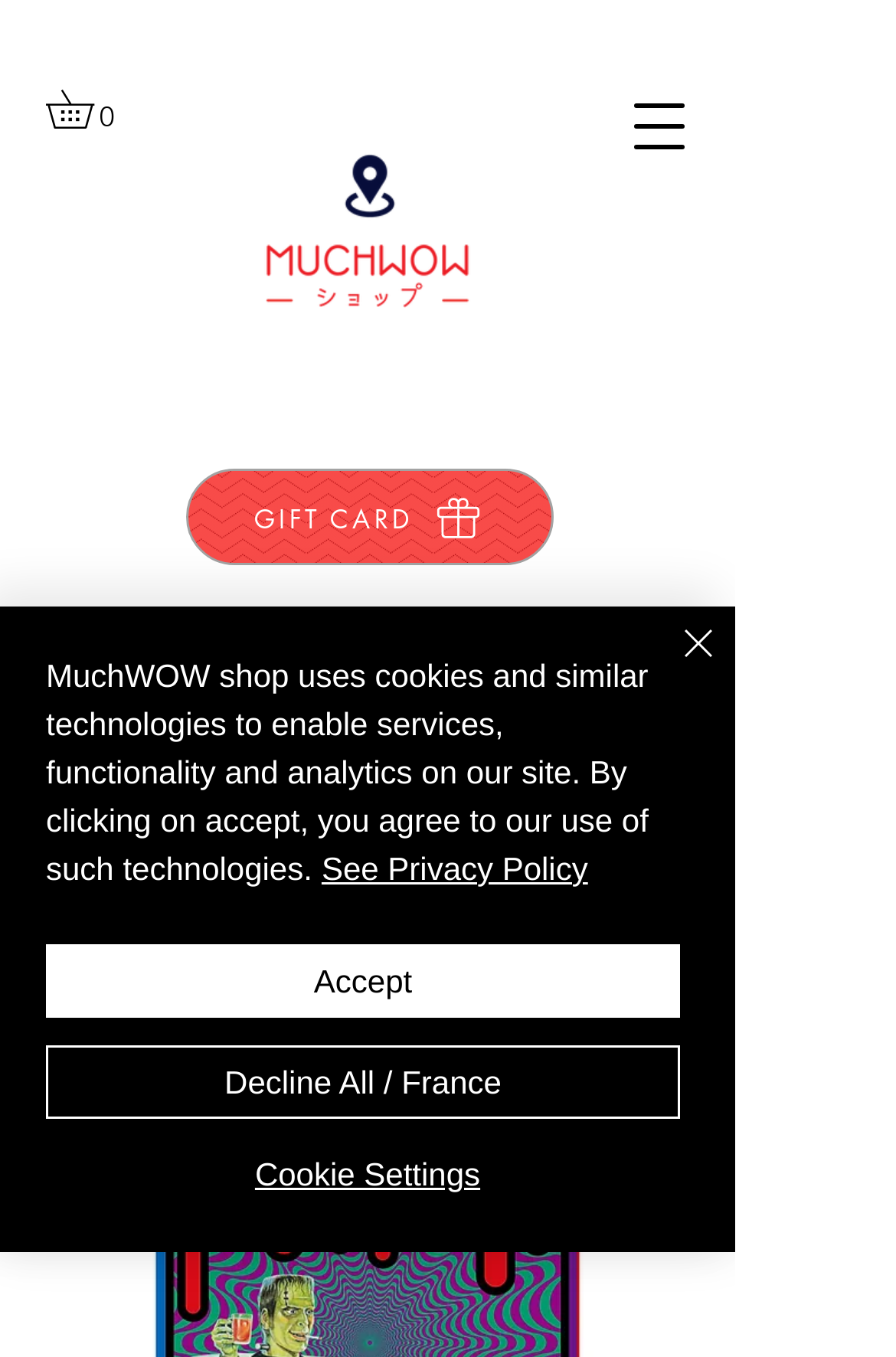Locate the bounding box coordinates of the element you need to click to accomplish the task described by this instruction: "Back to Home".

[0.077, 0.641, 0.744, 0.691]